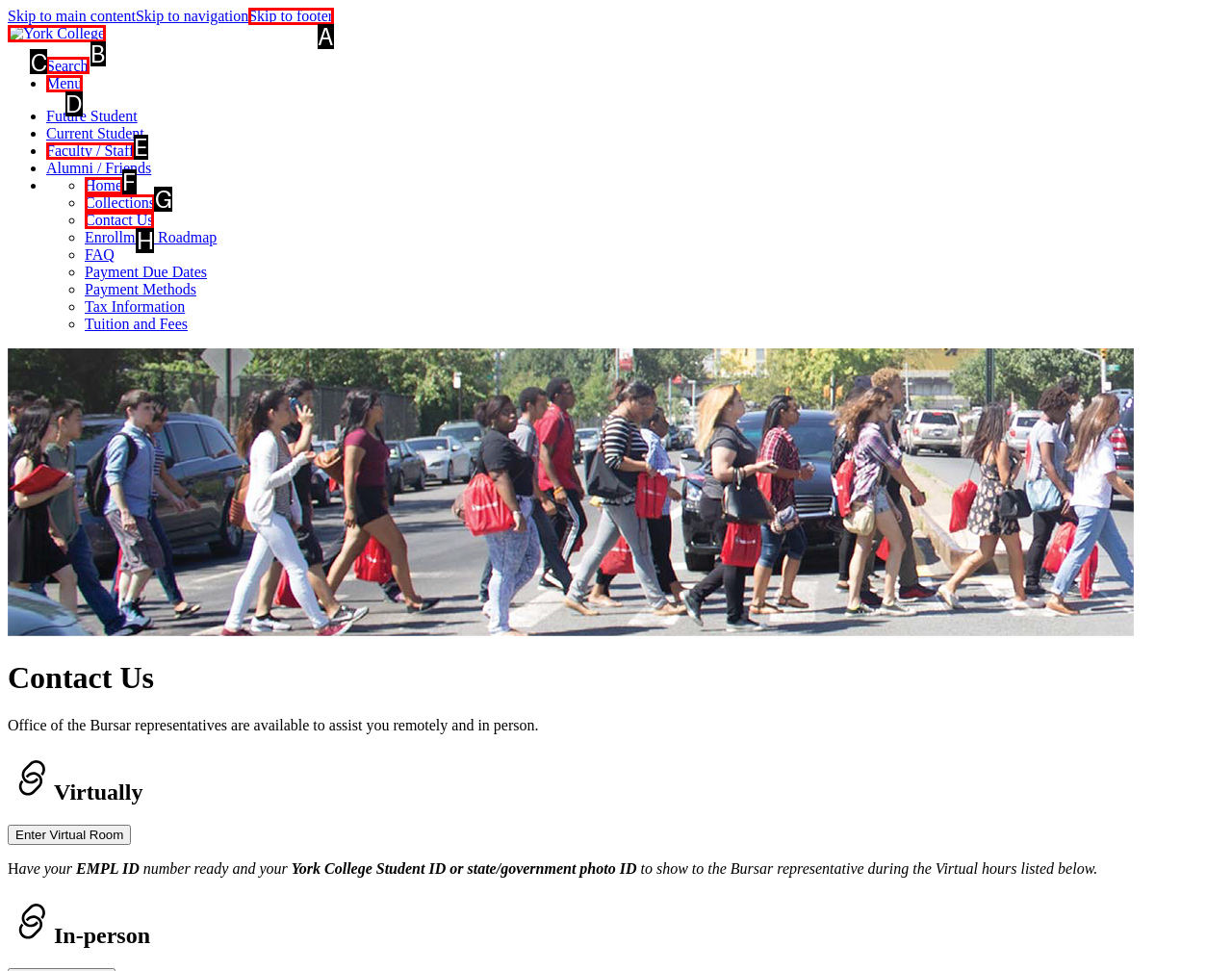Identify the letter of the option that should be selected to accomplish the following task: Search for something. Provide the letter directly.

C